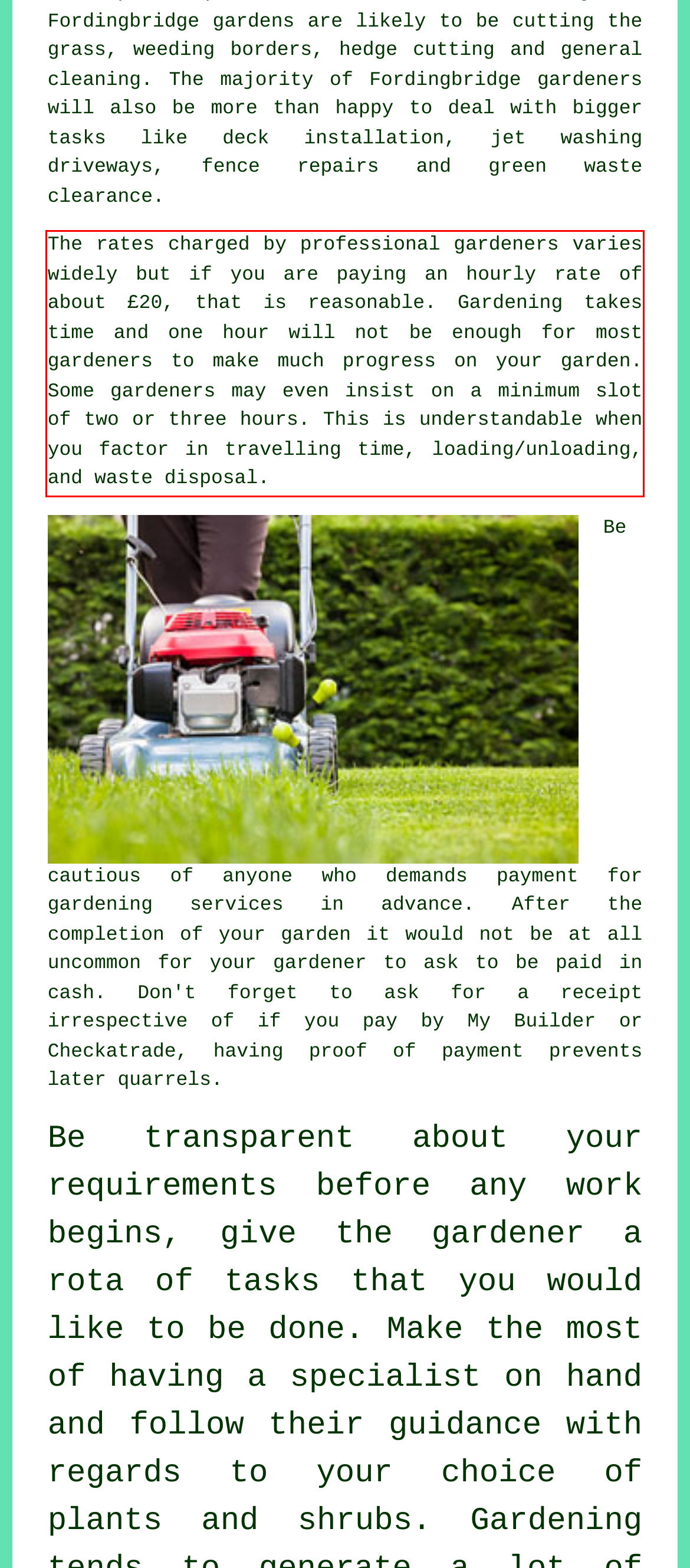You are given a screenshot showing a webpage with a red bounding box. Perform OCR to capture the text within the red bounding box.

The rates charged by professional gardeners varies widely but if you are paying an hourly rate of about £20, that is reasonable. Gardening takes time and one hour will not be enough for most gardeners to make much progress on your garden. Some gardeners may even insist on a minimum slot of two or three hours. This is understandable when you factor in travelling time, loading/unloading, and waste disposal.